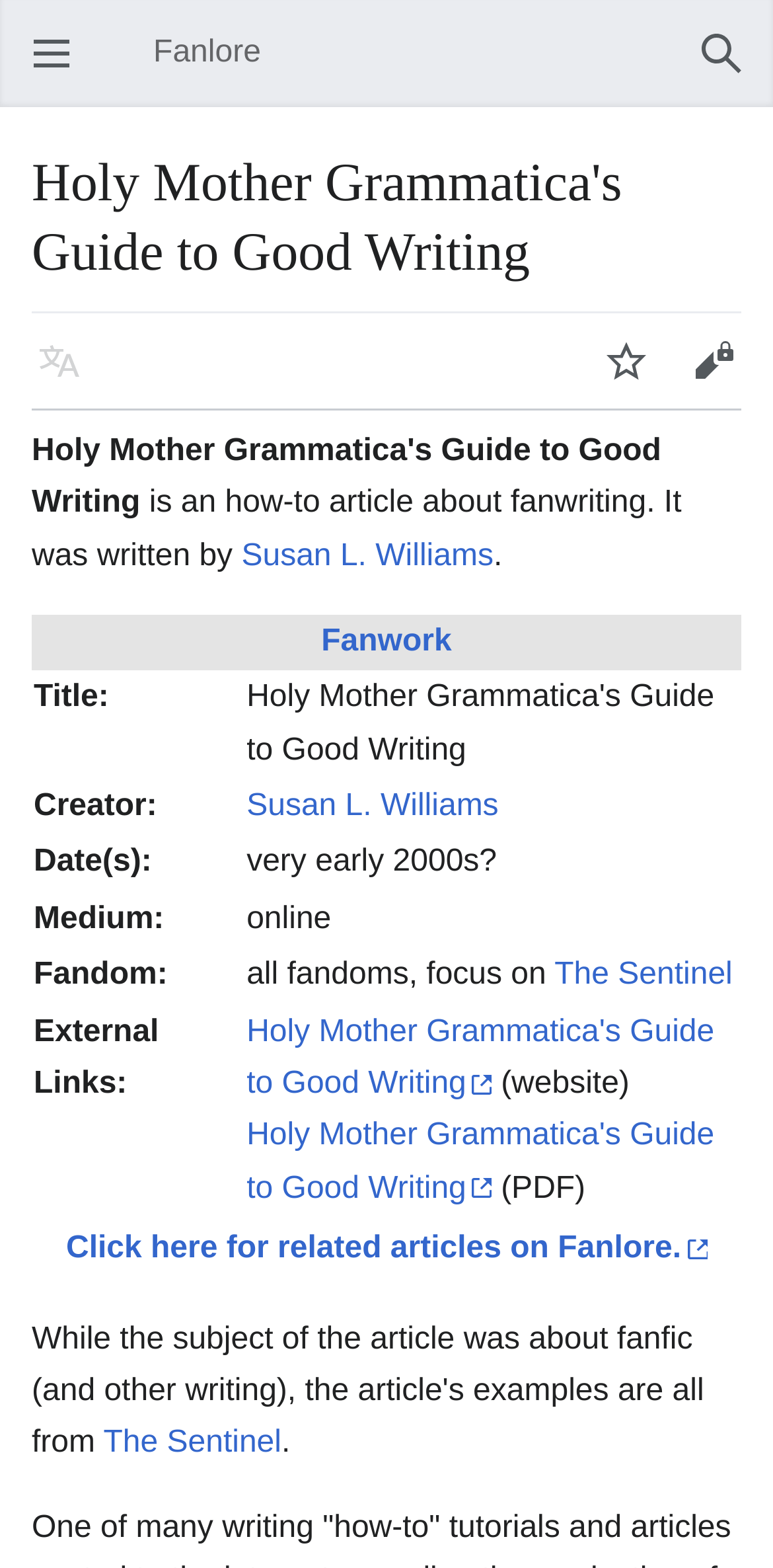Identify the bounding box coordinates for the UI element described as follows: "Susan L. Williams". Ensure the coordinates are four float numbers between 0 and 1, formatted as [left, top, right, bottom].

[0.312, 0.343, 0.638, 0.365]